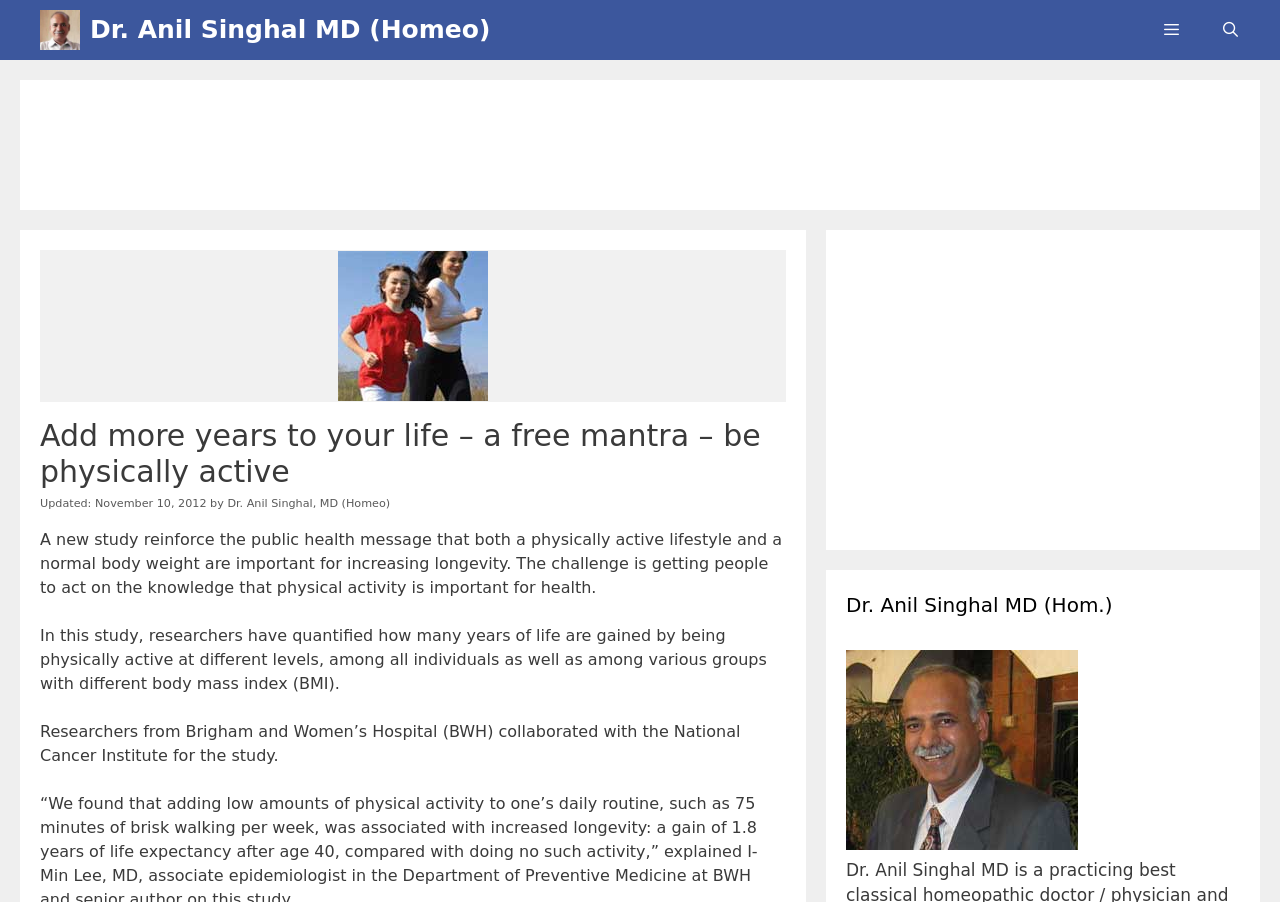Please identify the primary heading on the webpage and return its text.

Add more years to your life – a free mantra – be physically active